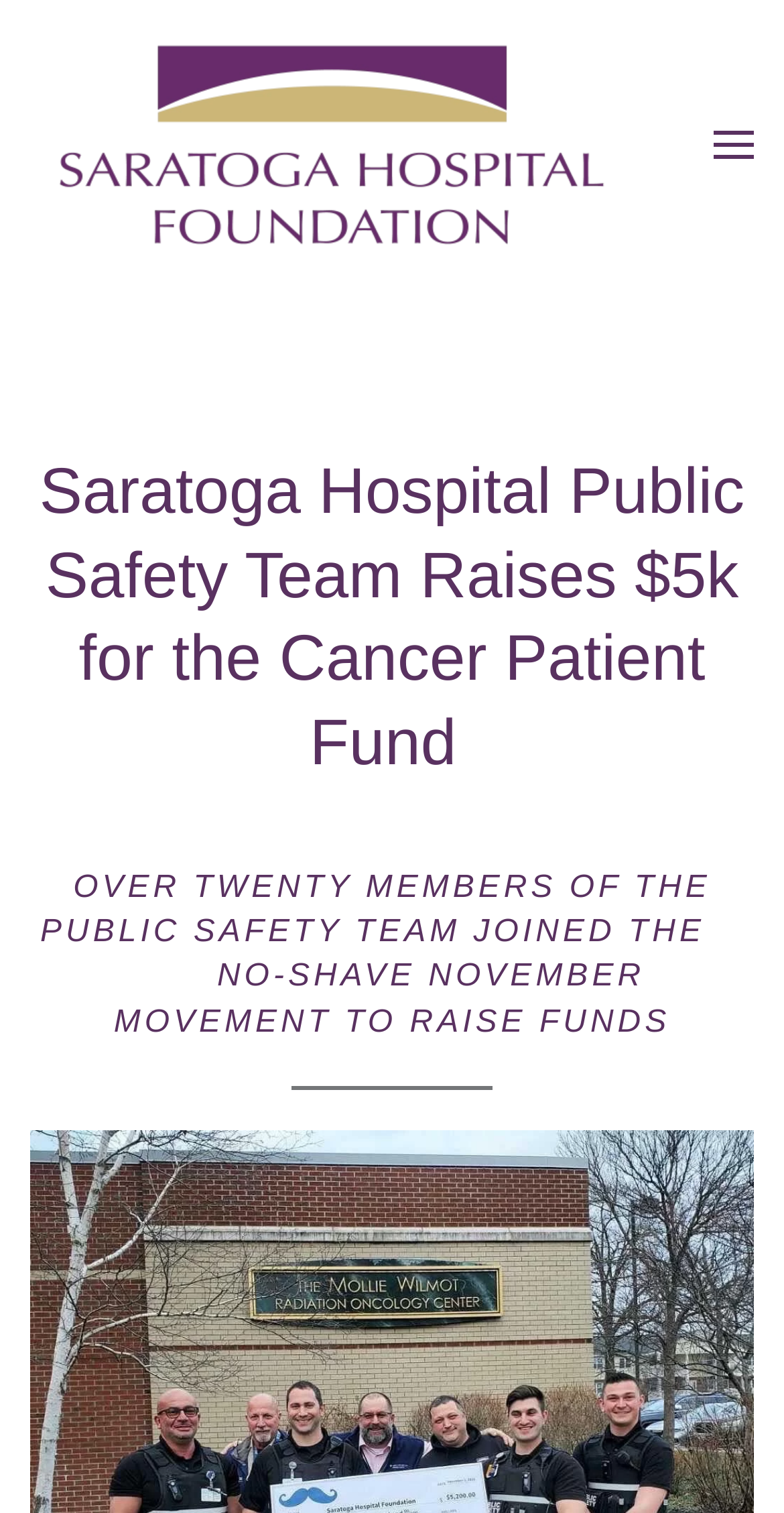What is the purpose of the No-Shave November movement?
Respond to the question with a single word or phrase according to the image.

To raise funds